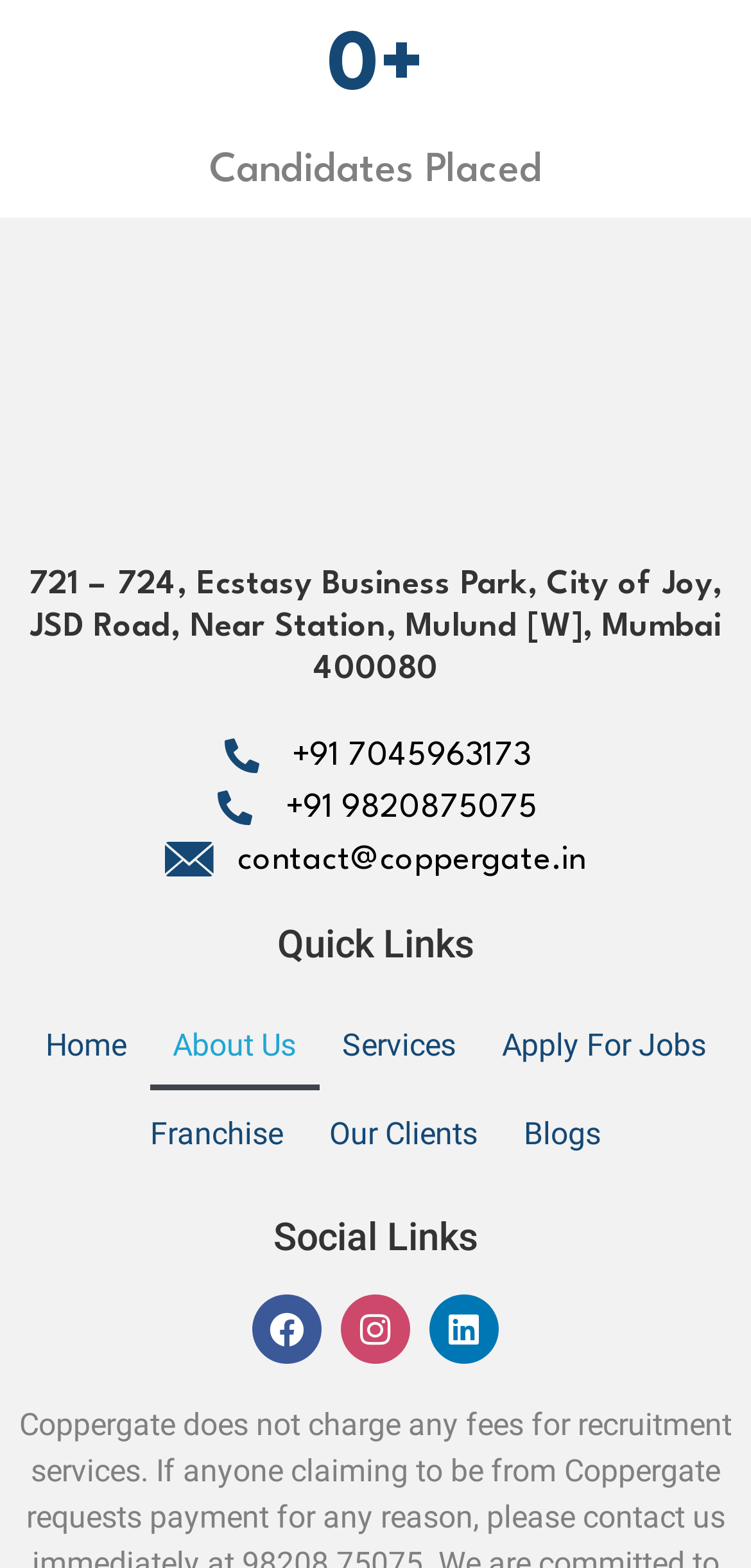How many phone numbers are listed on the webpage?
Based on the screenshot, give a detailed explanation to answer the question.

The phone numbers can be found in the link elements on the webpage, which are described as '+91 7045963173' and '+91 9820875075'.